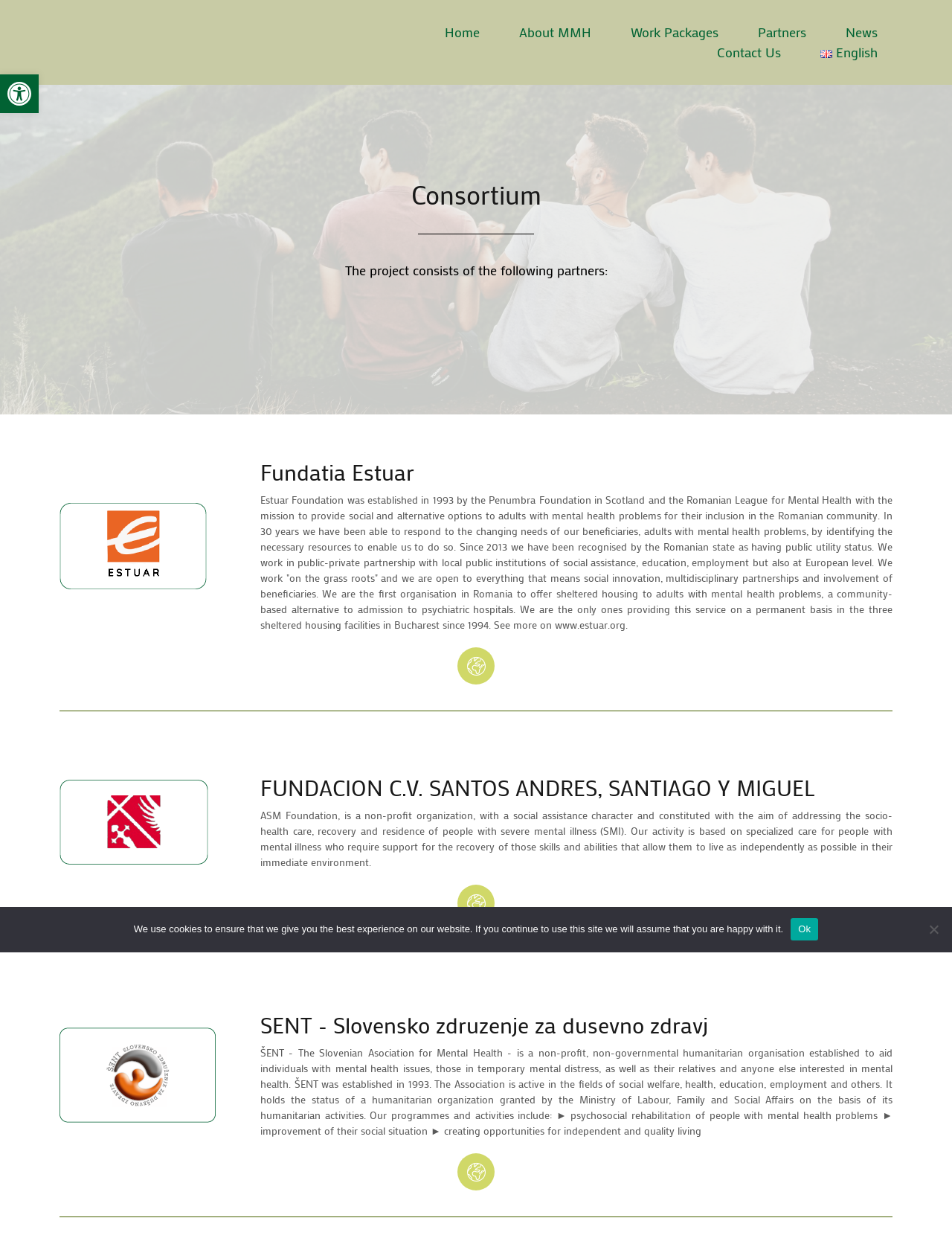Use a single word or phrase to answer the following:
How many links are there in the top navigation menu?

6